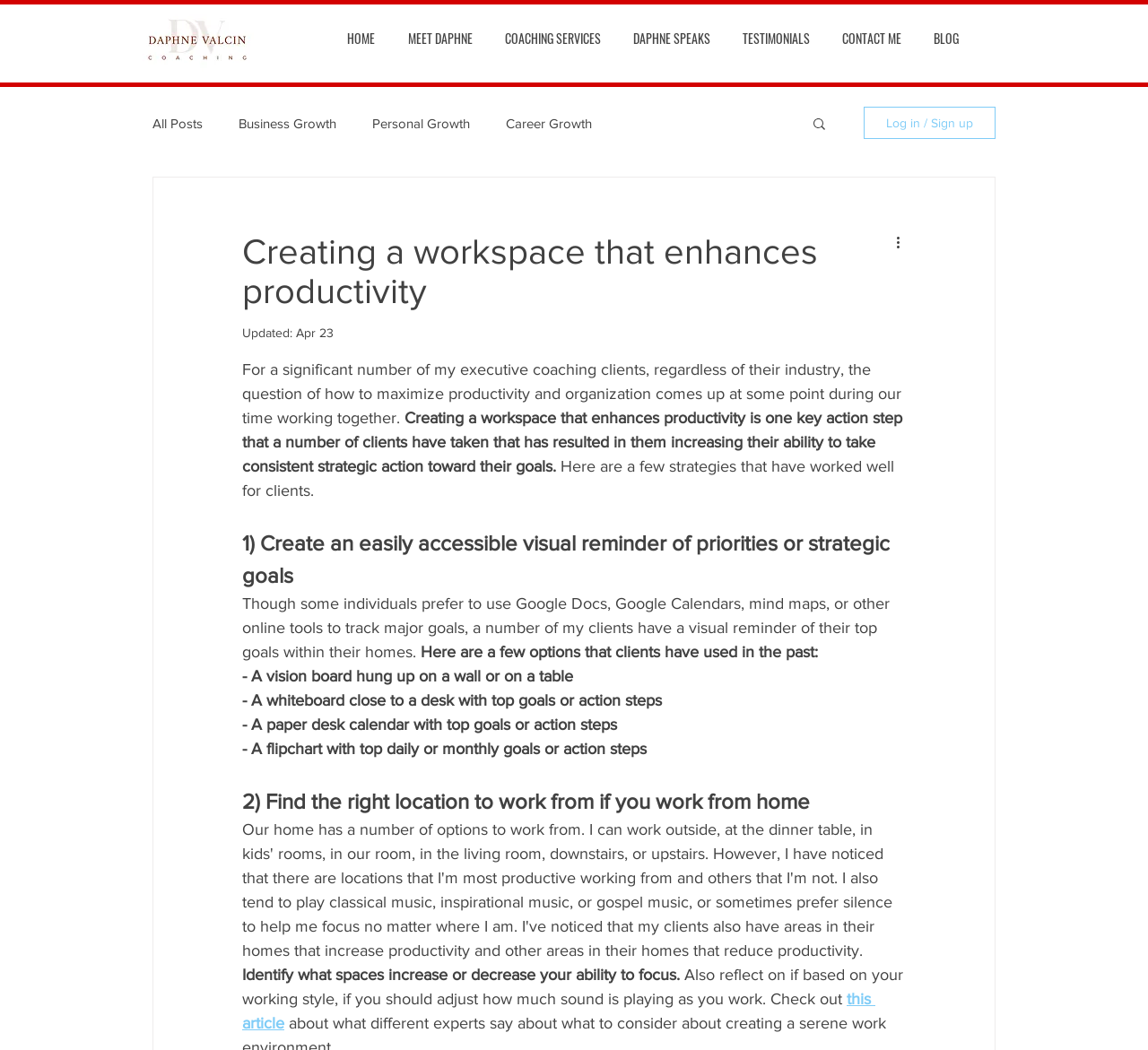Select the bounding box coordinates of the element I need to click to carry out the following instruction: "Log in or Sign up".

[0.752, 0.102, 0.867, 0.132]